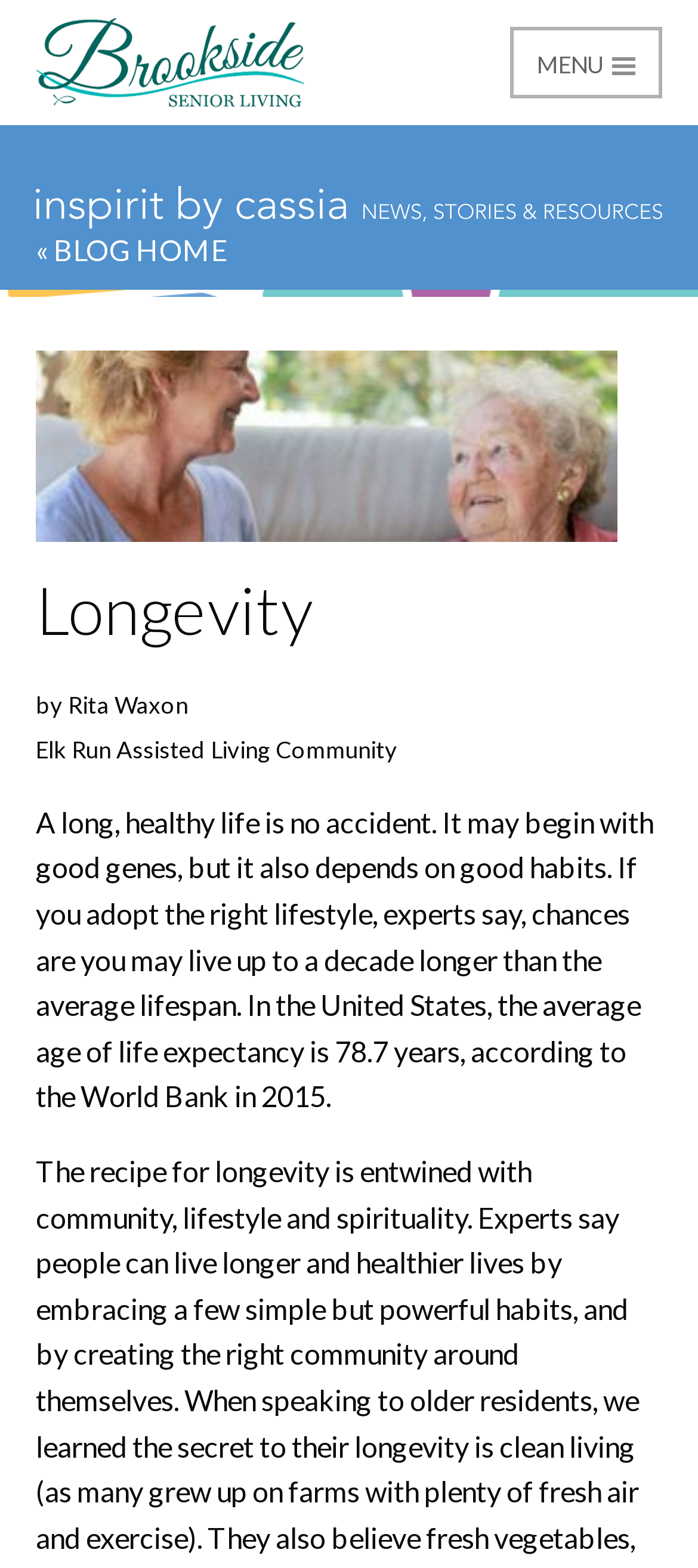Please extract and provide the main headline of the webpage.

Brookside Senior Living